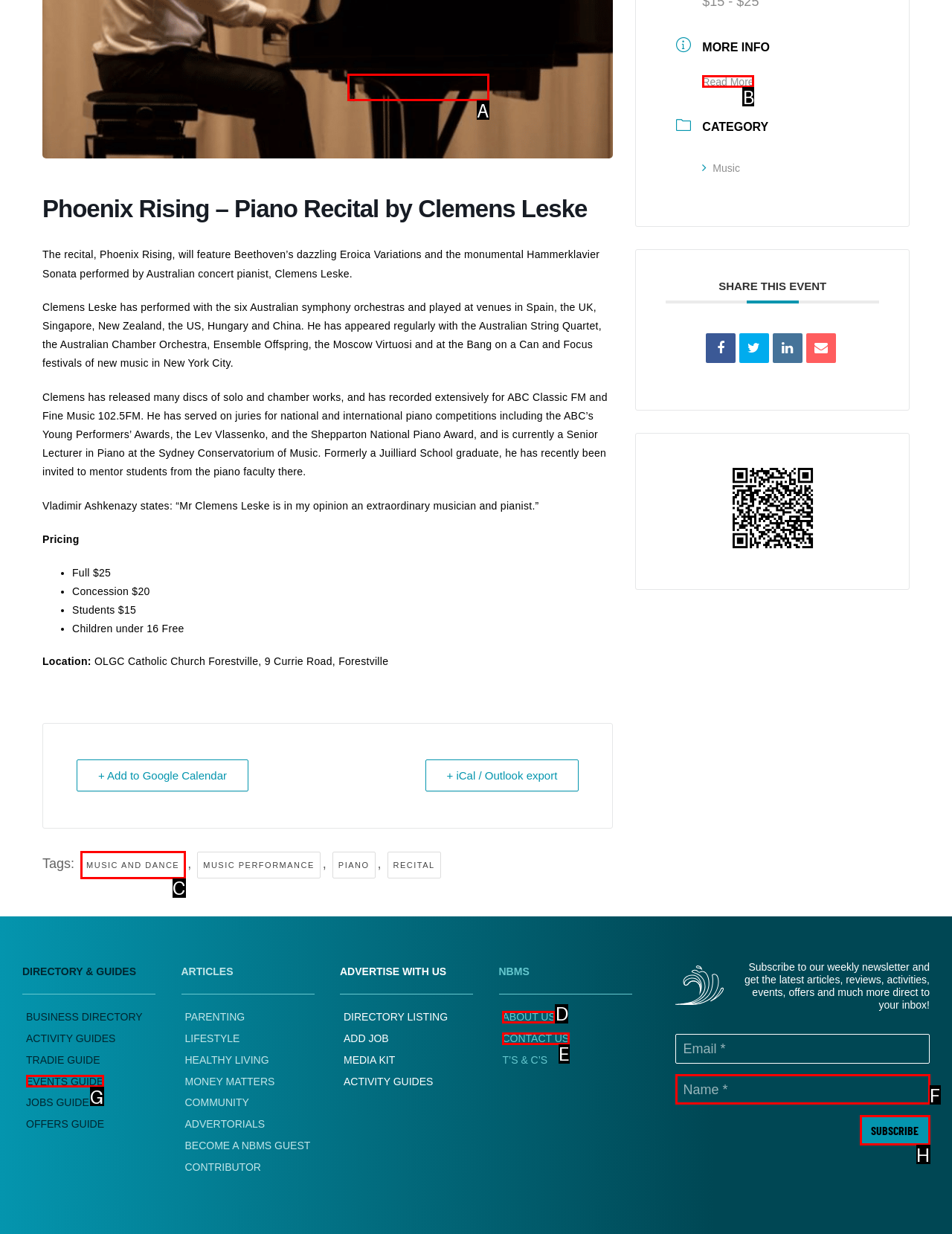Choose the option that best matches the description: parent_node: Name * name="signup[name]"
Indicate the letter of the matching option directly.

F